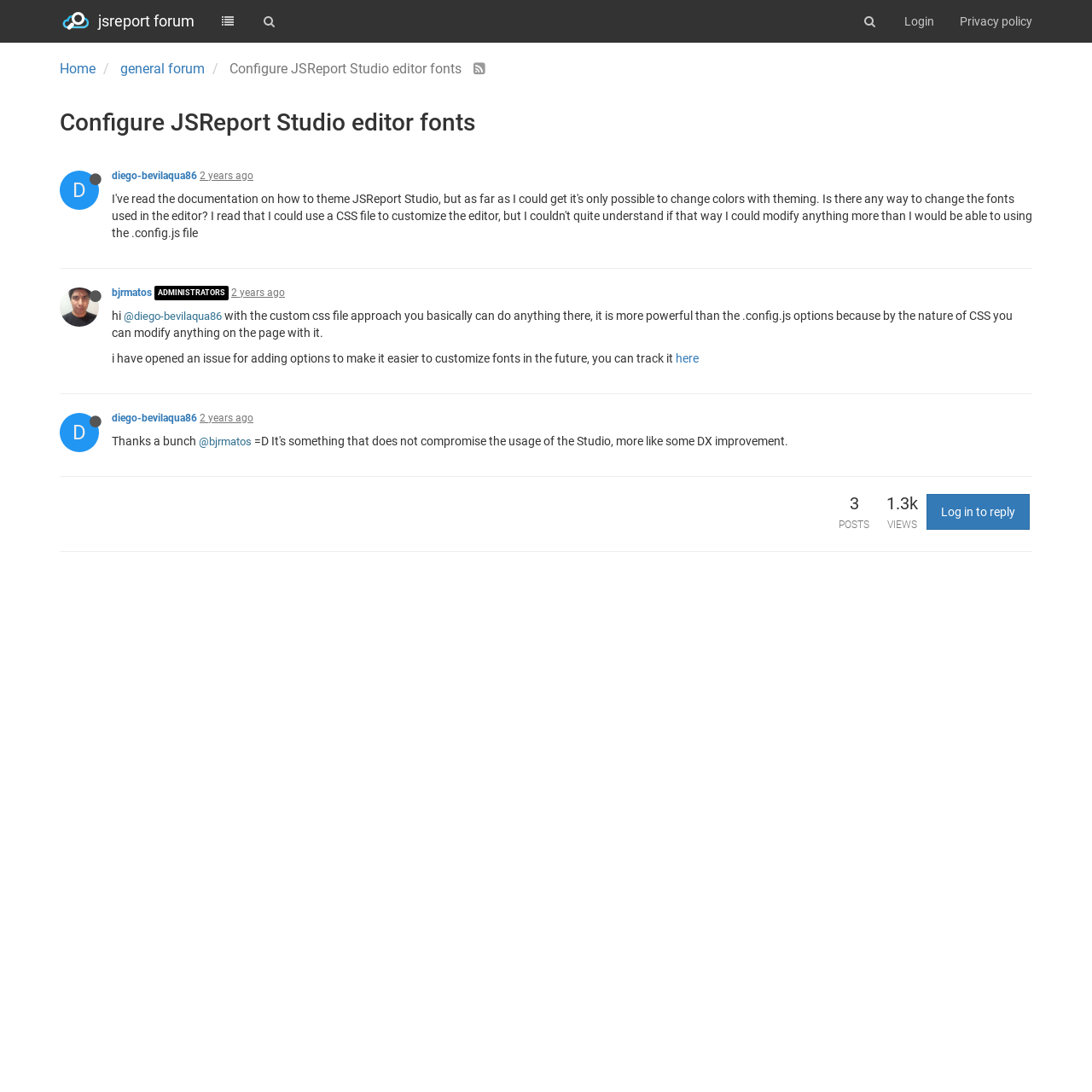Please specify the bounding box coordinates in the format (top-left x, top-left y, bottom-right x, bottom-right y), with all values as floating point numbers between 0 and 1. Identify the bounding box of the UI element described by: 2 years ago

[0.183, 0.377, 0.232, 0.388]